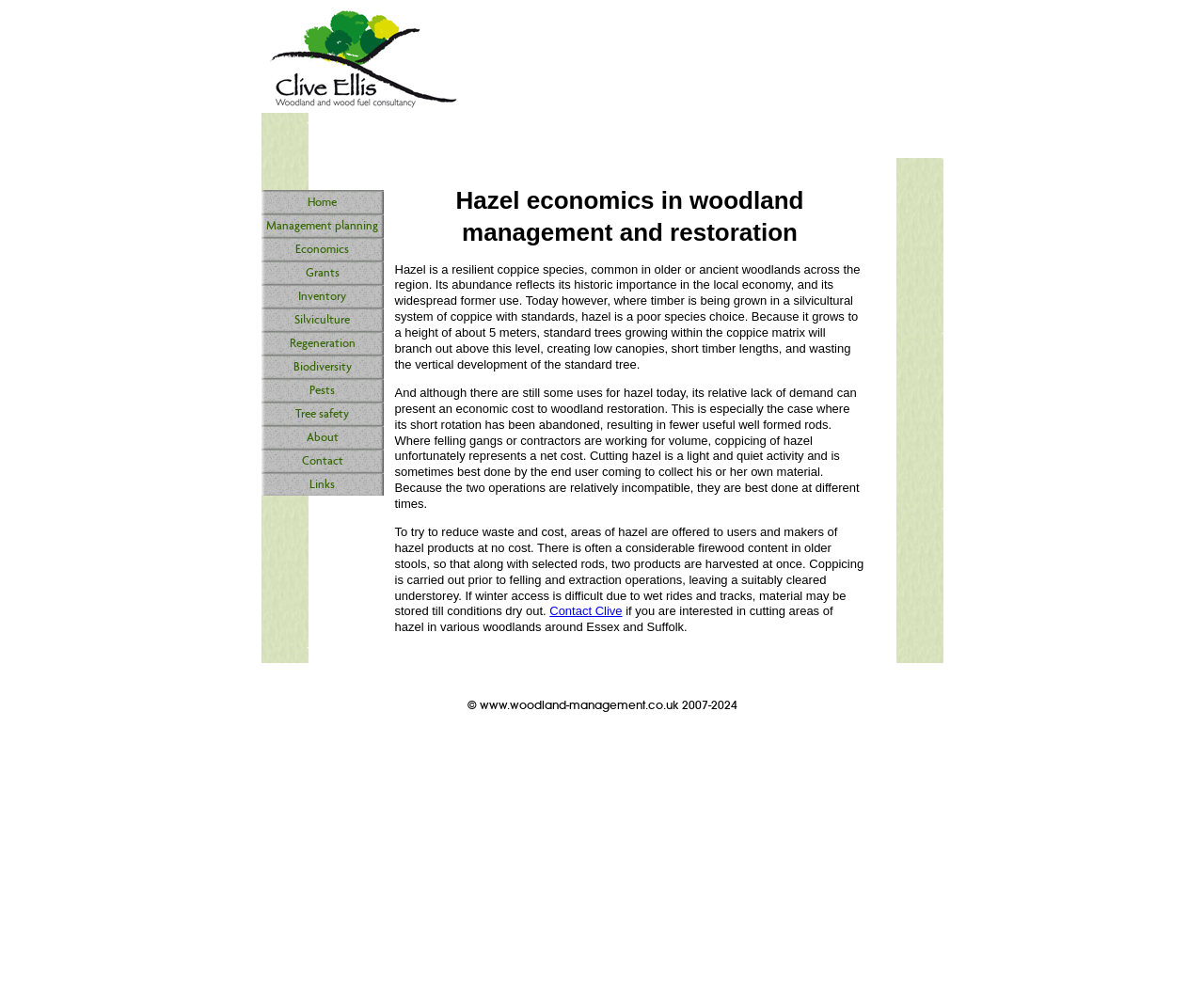Determine the bounding box coordinates of the section I need to click to execute the following instruction: "Contact Clive". Provide the coordinates as four float numbers between 0 and 1, i.e., [left, top, right, bottom].

[0.456, 0.607, 0.517, 0.621]